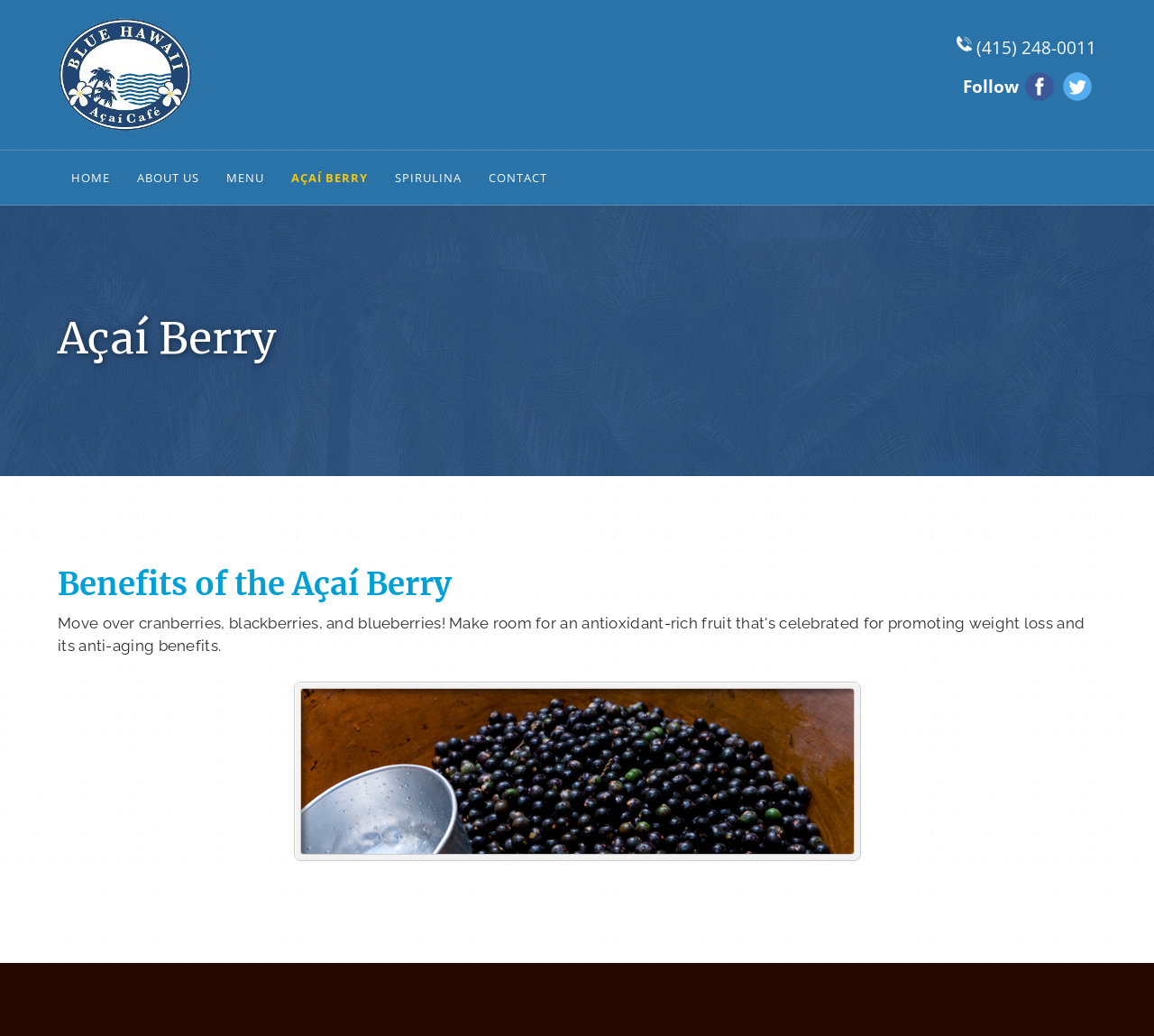What is the logo of the website?
Provide a concise answer using a single word or phrase based on the image.

BHAC Logo